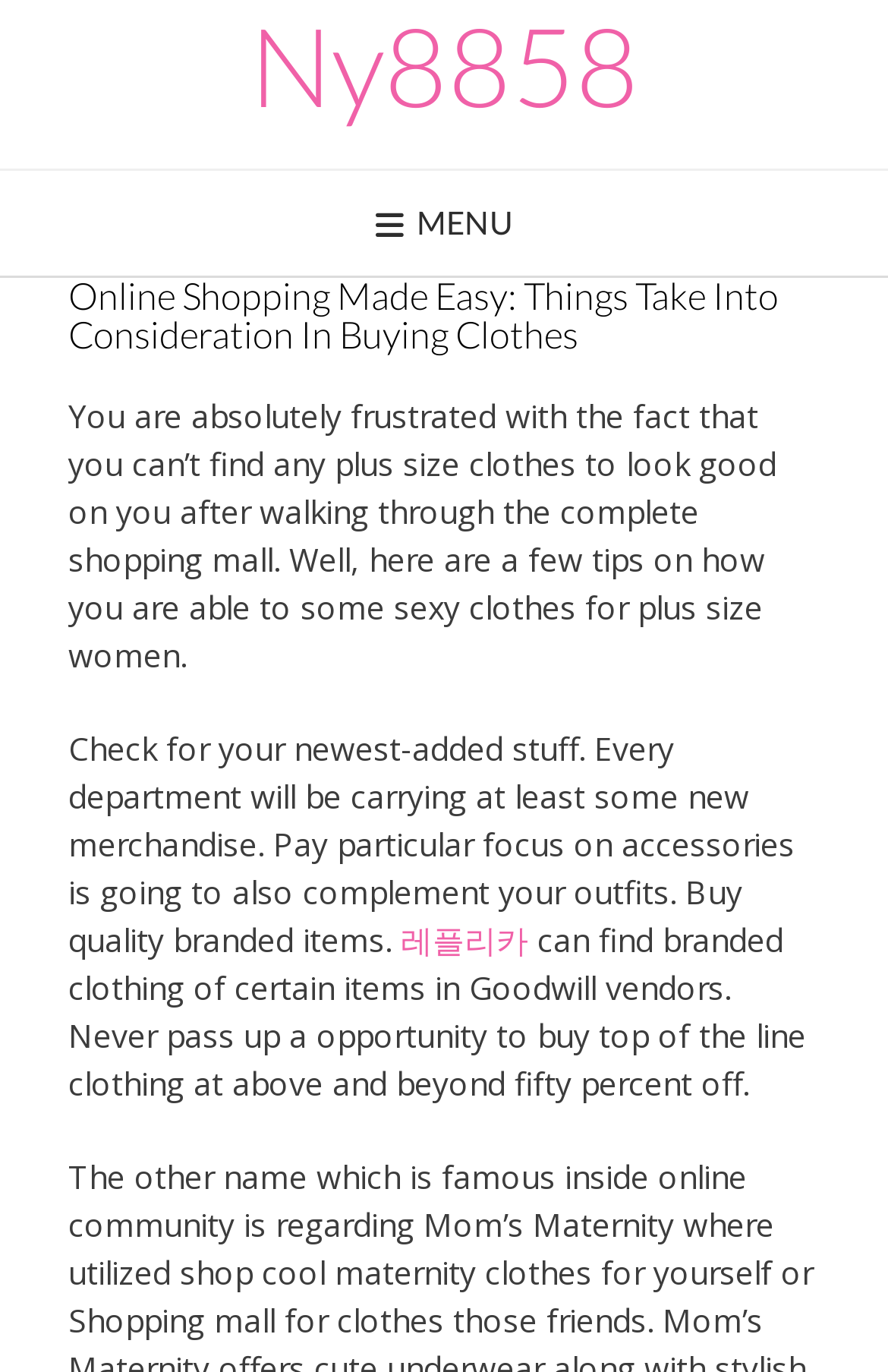Use the information in the screenshot to answer the question comprehensively: What type of women is the article targeting?

The article is targeting plus size women as it mentions 'sexy clothes for plus size women' and provides tips on how to find clothes that fit them well.